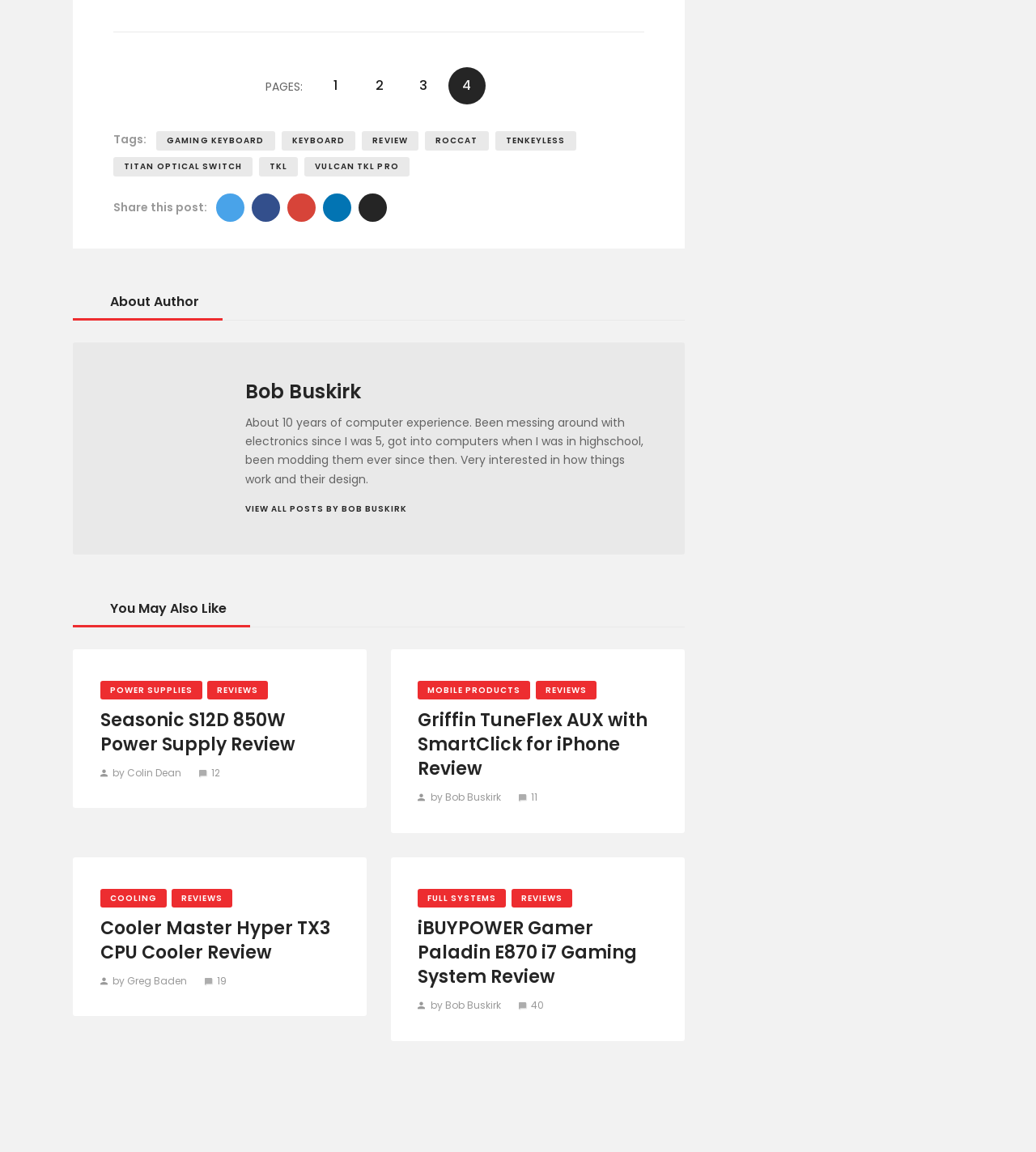Please identify the bounding box coordinates of the clickable region that I should interact with to perform the following instruction: "View posts by Bob Buskirk". The coordinates should be expressed as four float numbers between 0 and 1, i.e., [left, top, right, bottom].

[0.237, 0.433, 0.626, 0.45]